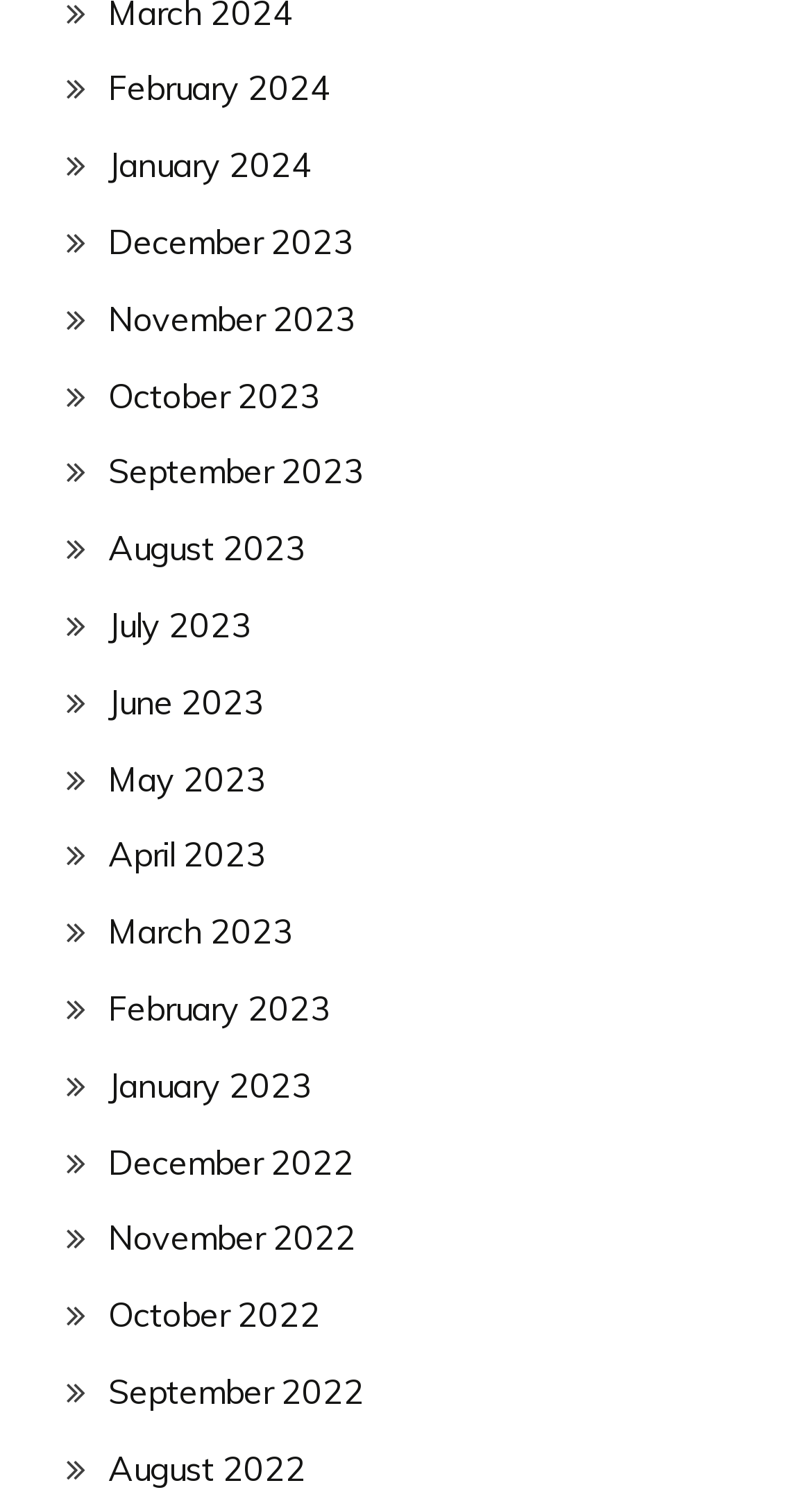Provide a brief response to the question below using one word or phrase:
How many months are listed?

12